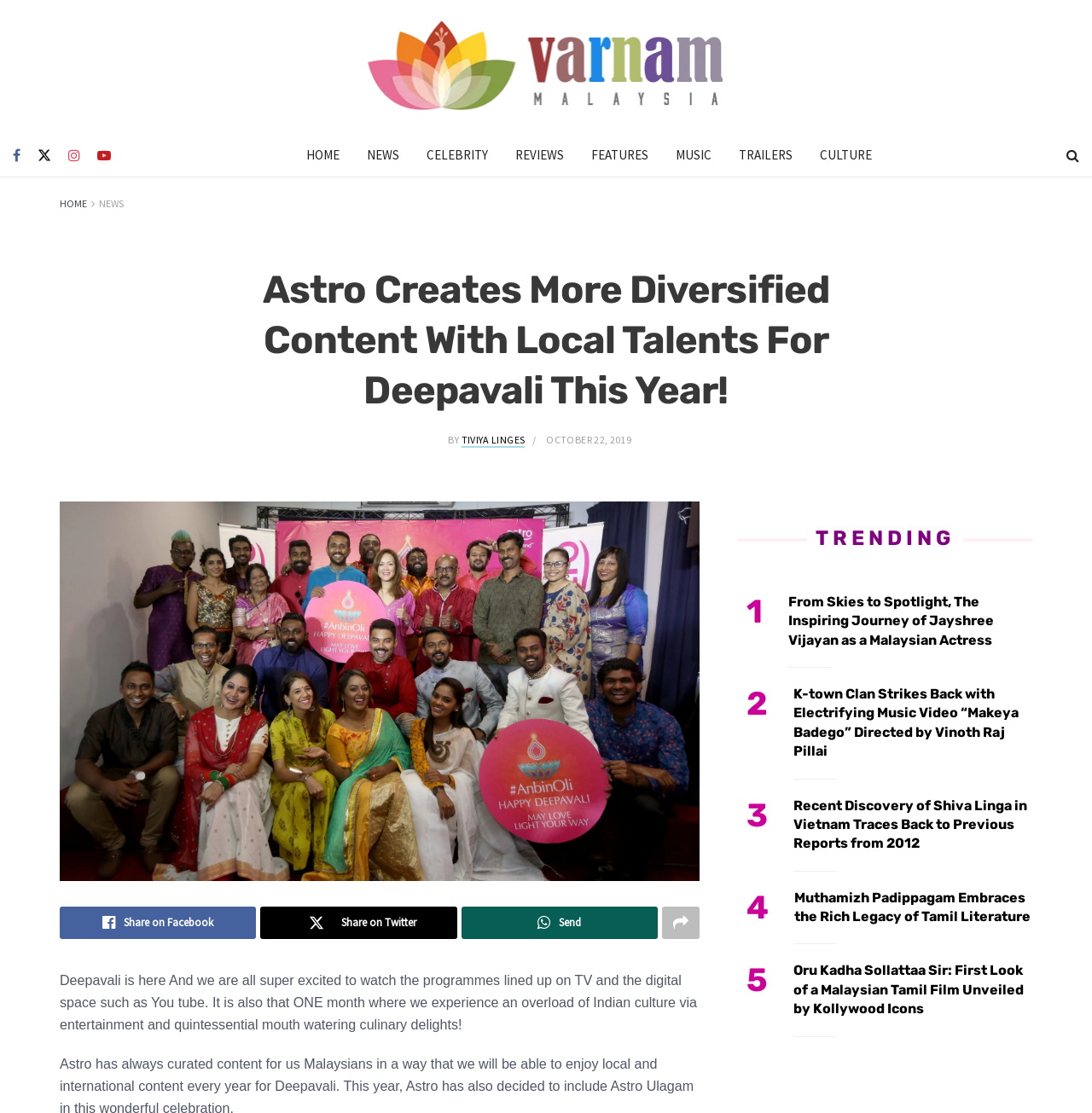What is the topic of the first trending article?
Answer the question with detailed information derived from the image.

I read the heading of the first trending article and found that it is about the inspiring journey of Jayshree Vijayan as a Malaysian actress.